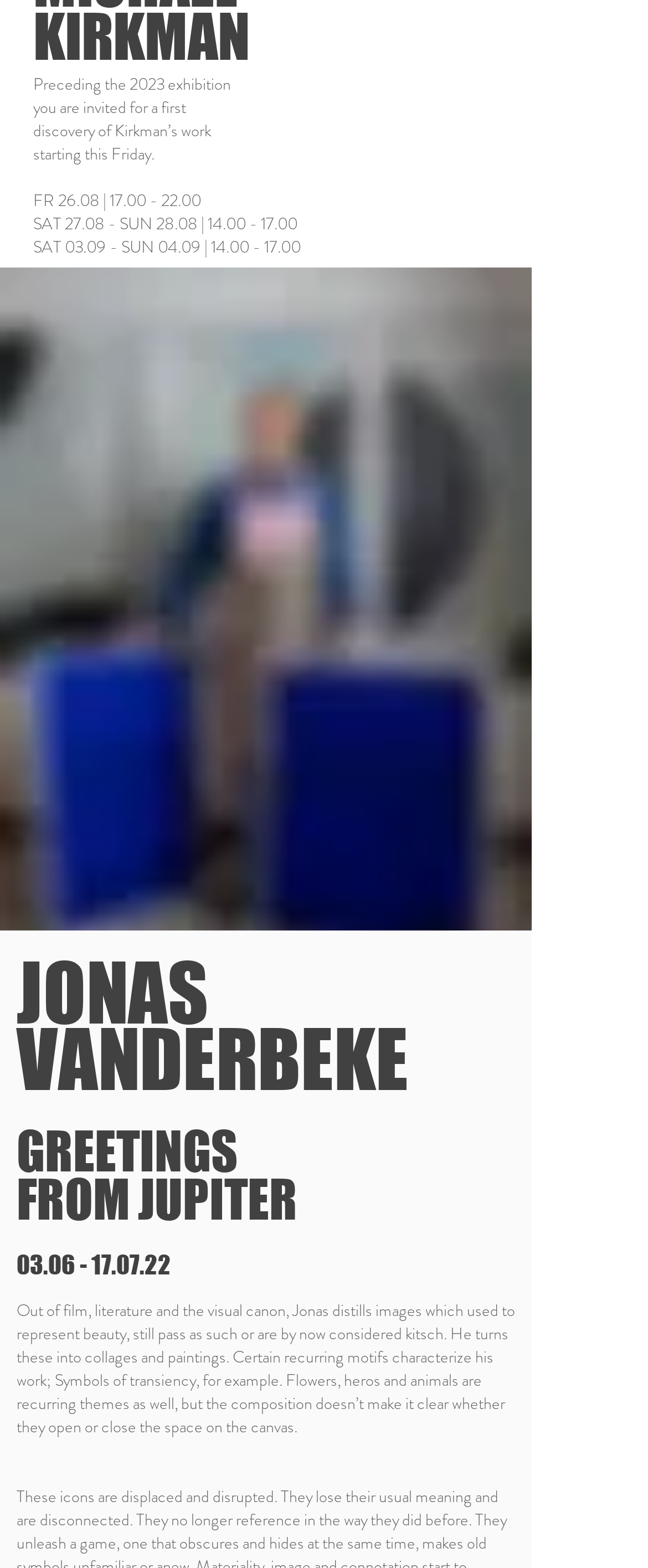Using a single word or phrase, answer the following question: 
What is the name of the artist?

Jonas Vanderbeke